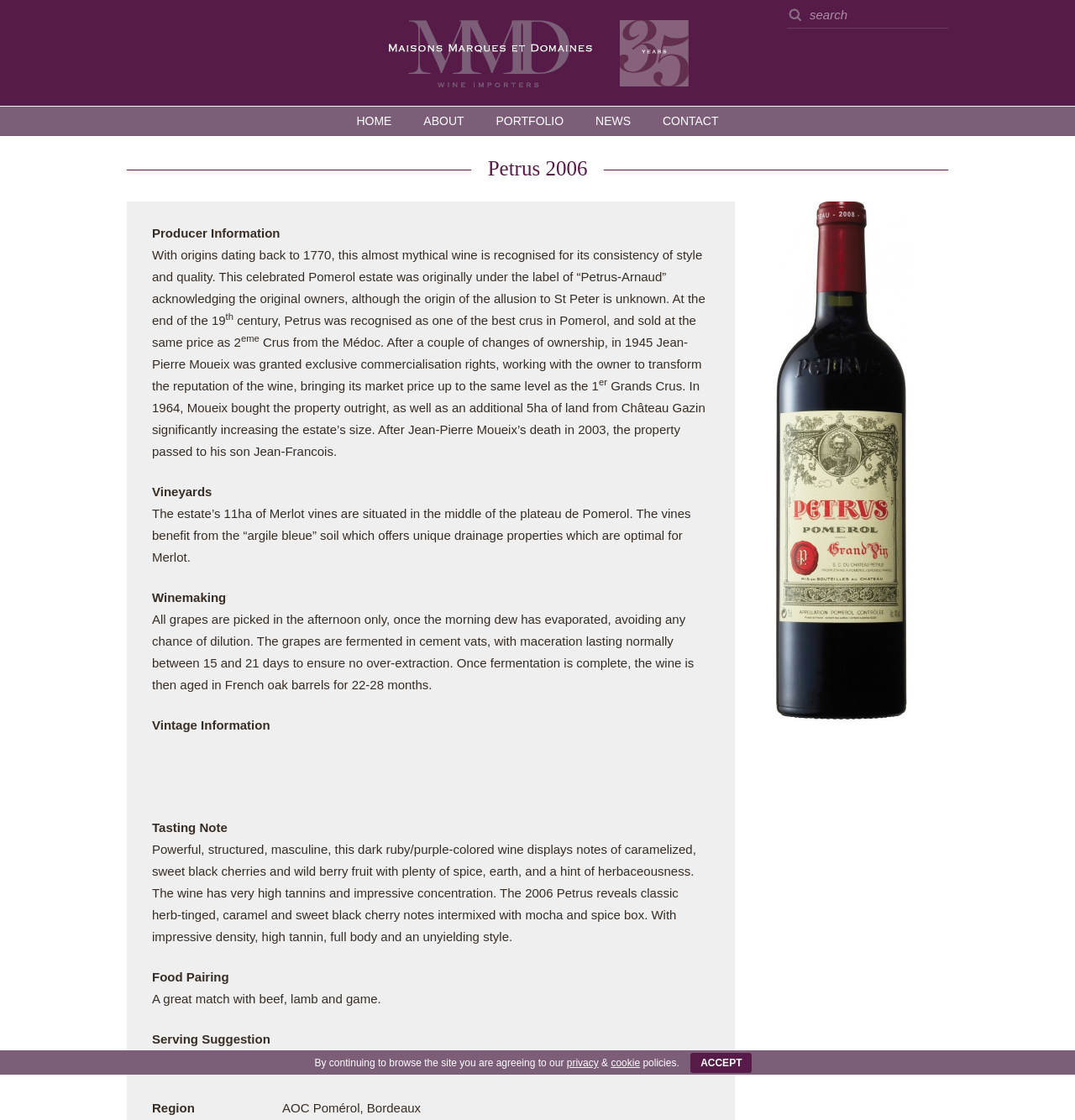Please identify the bounding box coordinates of the element's region that I should click in order to complete the following instruction: "view contact information". The bounding box coordinates consist of four float numbers between 0 and 1, i.e., [left, top, right, bottom].

[0.603, 0.095, 0.682, 0.121]